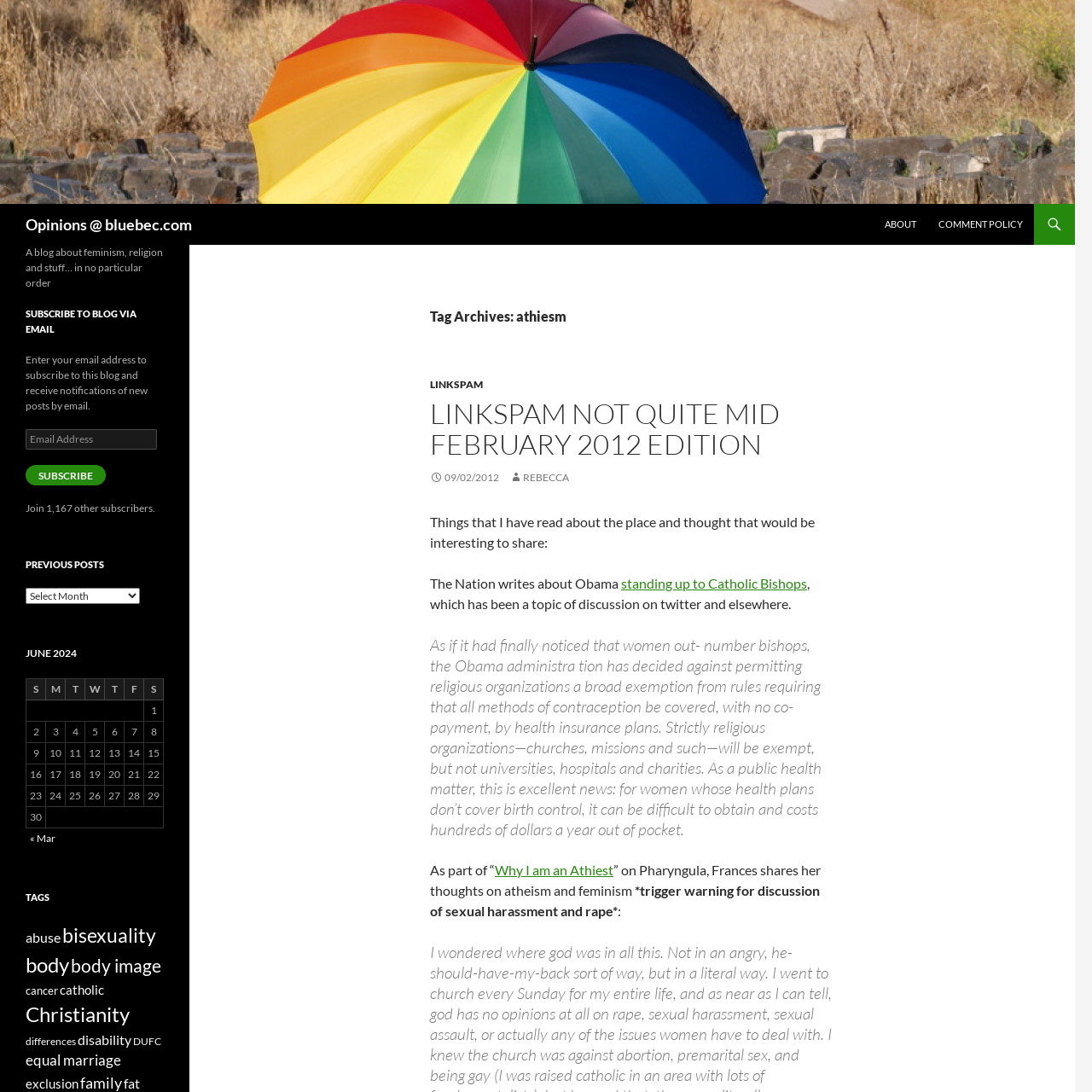Provide the bounding box coordinates in the format (top-left x, top-left y, bottom-right x, bottom-right y). All values are floating point numbers between 0 and 1. Determine the bounding box coordinate of the UI element described as: exclusion

[0.023, 0.986, 0.072, 1.0]